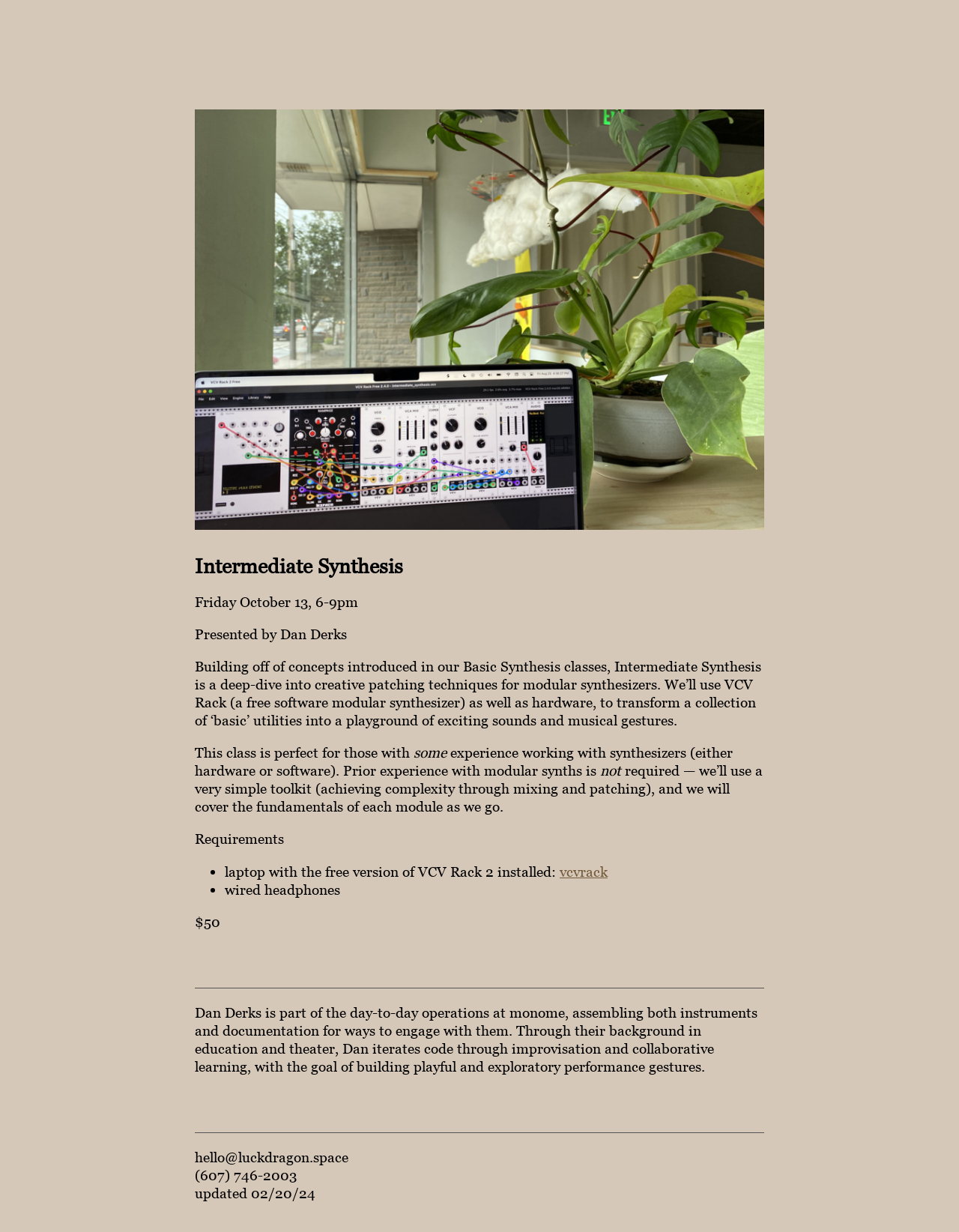Who is the presenter of the Intermediate Synthesis class?
Analyze the screenshot and provide a detailed answer to the question.

I found the presenter of the class by looking at the text 'Presented by Dan Derks' which is located at the top of the webpage, indicating that Dan Derks is the presenter of the Intermediate Synthesis class.